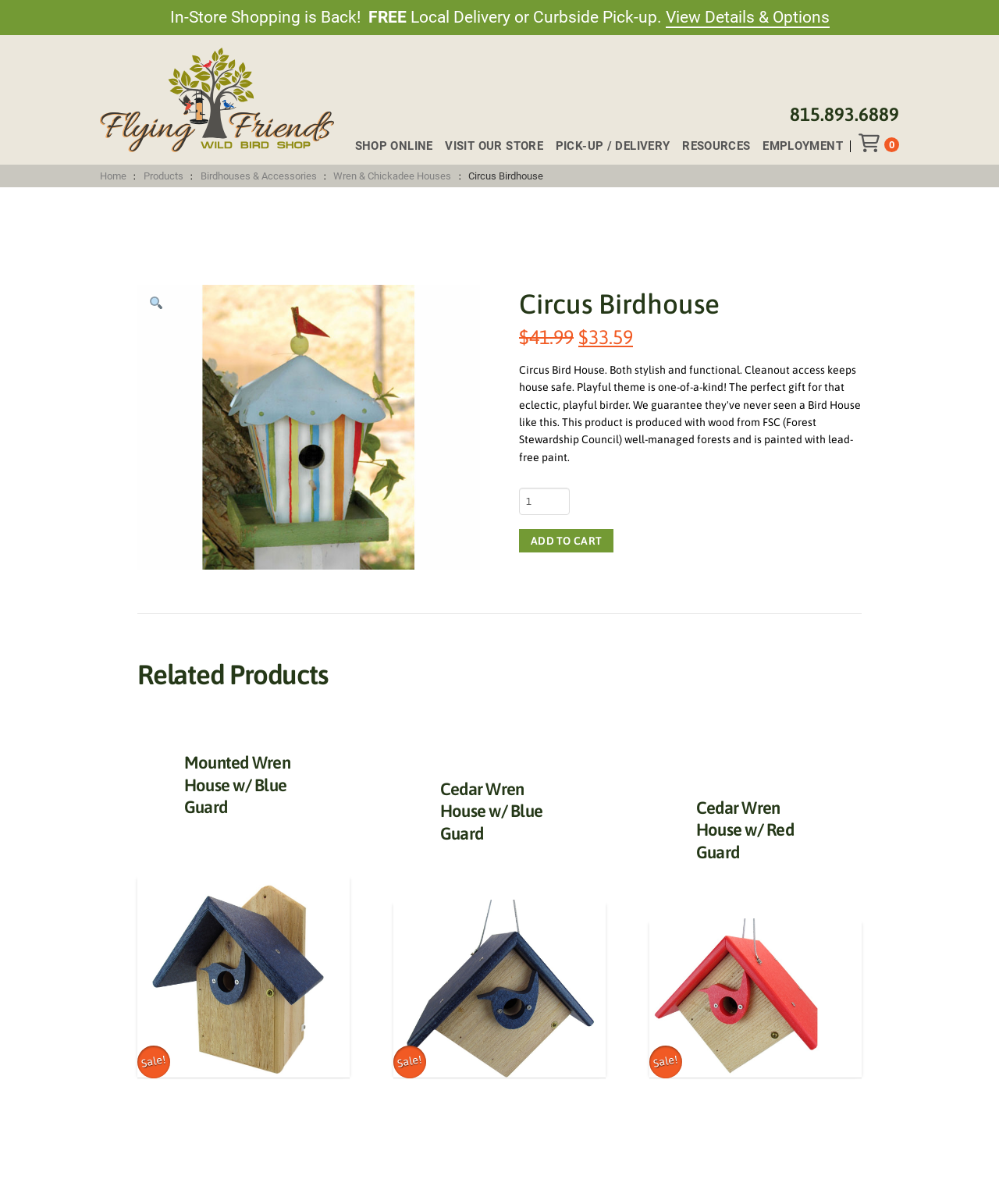Please find the bounding box coordinates of the clickable region needed to complete the following instruction: "Search for products". The bounding box coordinates must consist of four float numbers between 0 and 1, i.e., [left, top, right, bottom].

[0.138, 0.236, 0.175, 0.268]